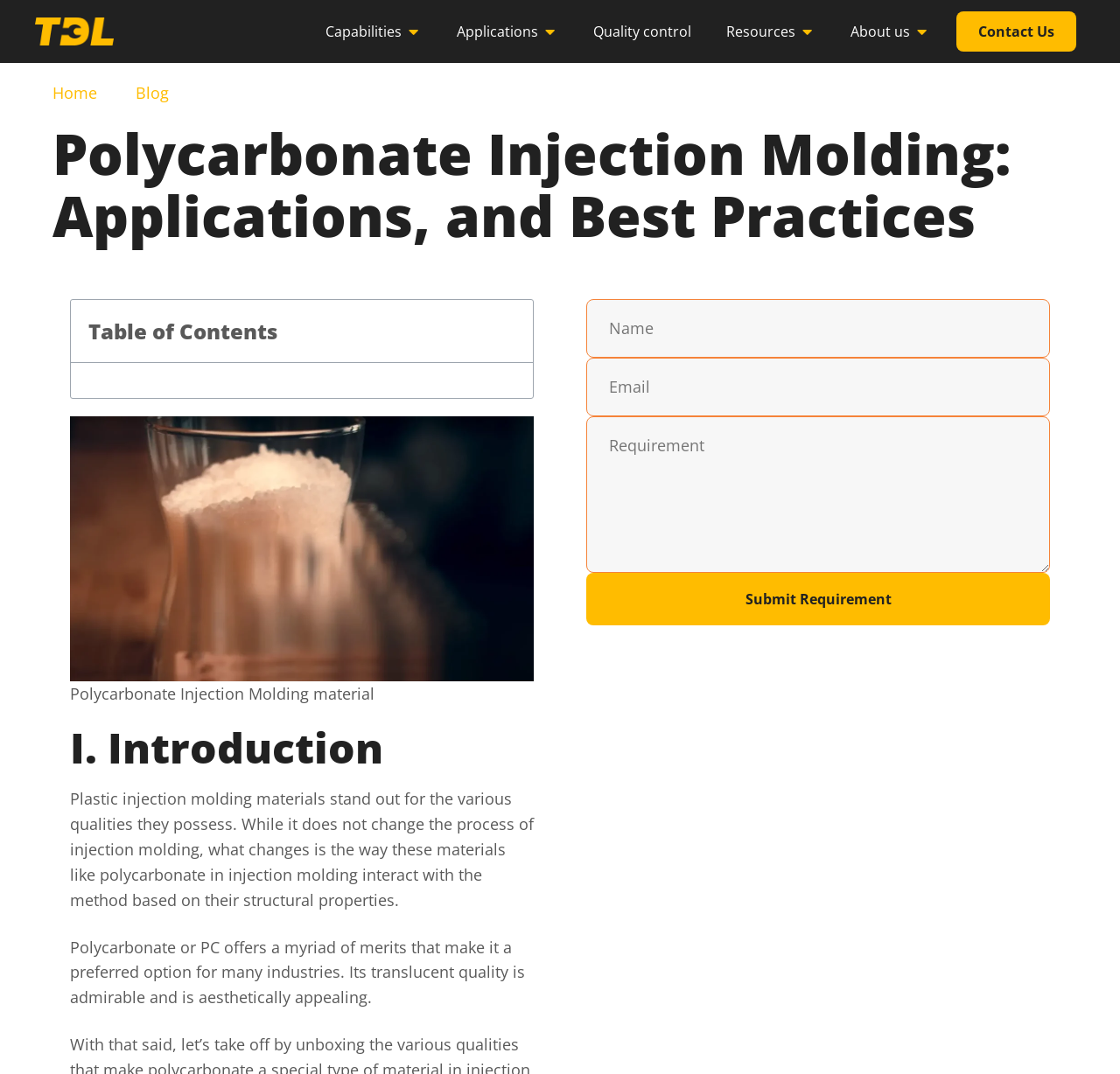Give an in-depth explanation of the webpage layout and content.

This webpage is about polycarbonate injection molding, focusing on its applications, advantages, and best practices. At the top left, there is a navigation menu with links to "Home", "Blog", and other pages. Below this menu, there is a heading that displays the title of the webpage, "Polycarbonate Injection Molding: Applications, and Best Practices". 

On the top right, there are several links to different sections of the webpage, including "Capabilities", "Applications", "Quality control", "Resources", and "About us". These links are arranged horizontally, with "Capabilities" on the left and "About us" on the right. 

Below the title, there is a table of contents heading, followed by an image of polycarbonate injection molding material with a caption. The image takes up a significant portion of the page, spanning from the left to the right side. 

The main content of the webpage starts below the image, with a heading "I. Introduction". The introduction is divided into two paragraphs, which discuss the benefits of polycarbonate in injection molding, including its translucent quality and aesthetic appeal. 

On the right side of the page, there is a form with three text boxes for "Name", "Email", and "Requirement", and a "Submit Requirement" button. The "Email" text box is required, while the others are not.